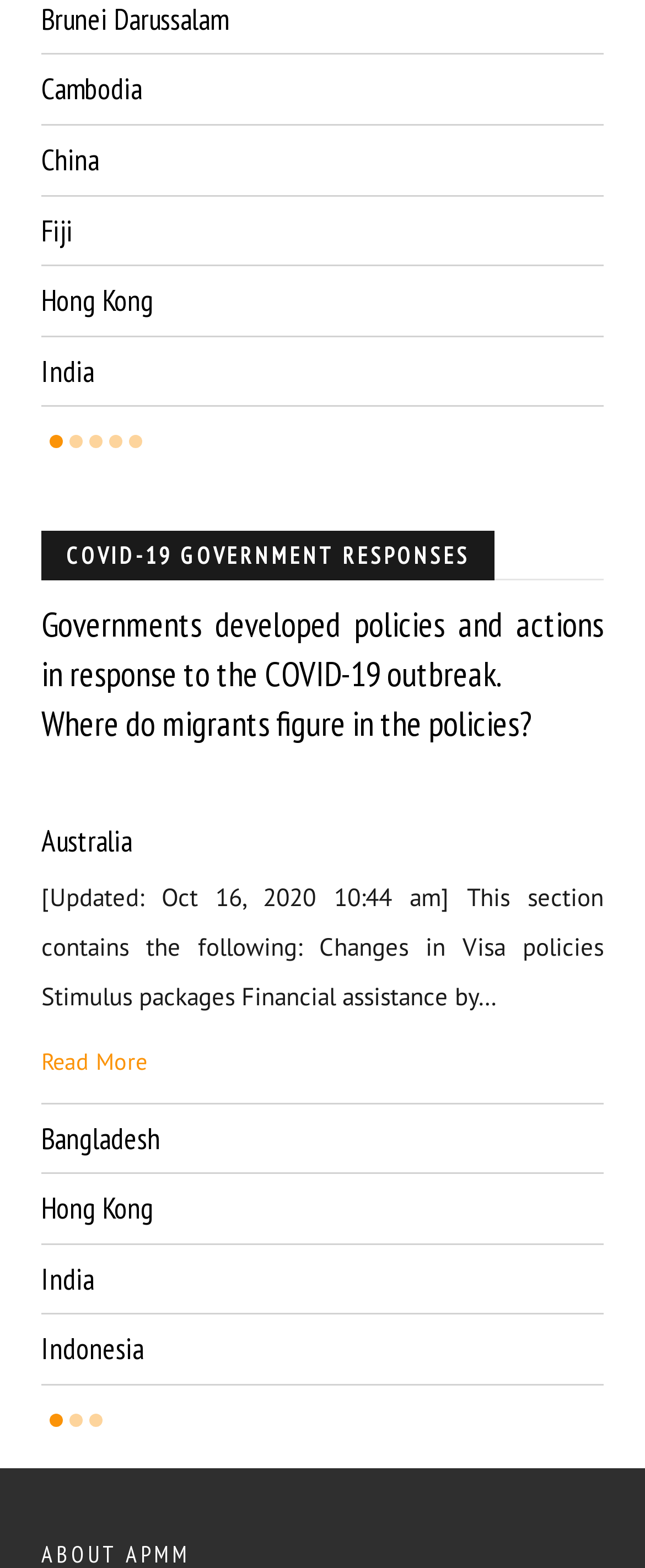Please identify the bounding box coordinates of the element I need to click to follow this instruction: "Read more about Brunei Darussalam".

[0.064, 0.051, 0.228, 0.071]